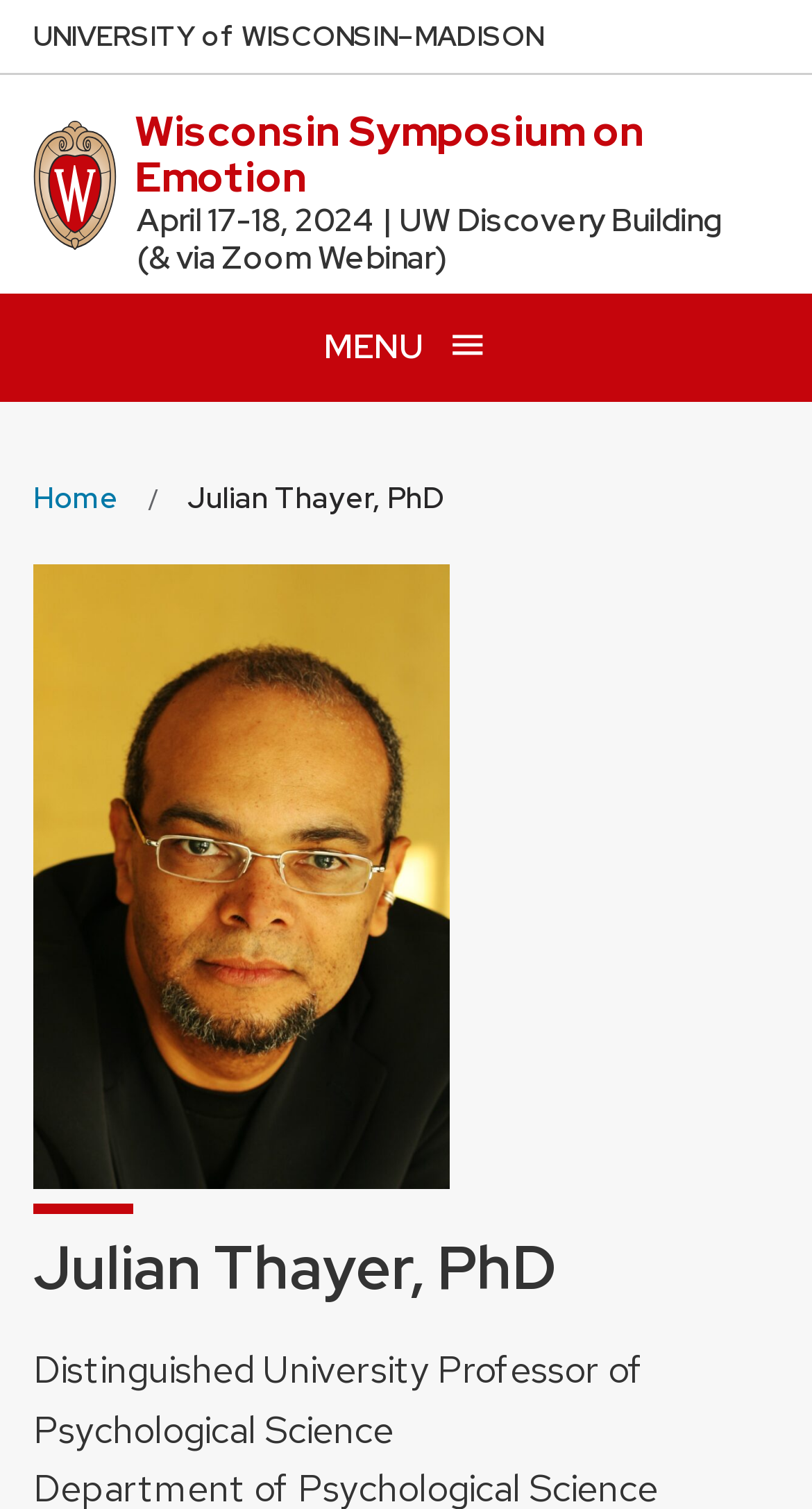Respond to the following question using a concise word or phrase: 
What is the title of the webpage?

Julian Thayer, PhD